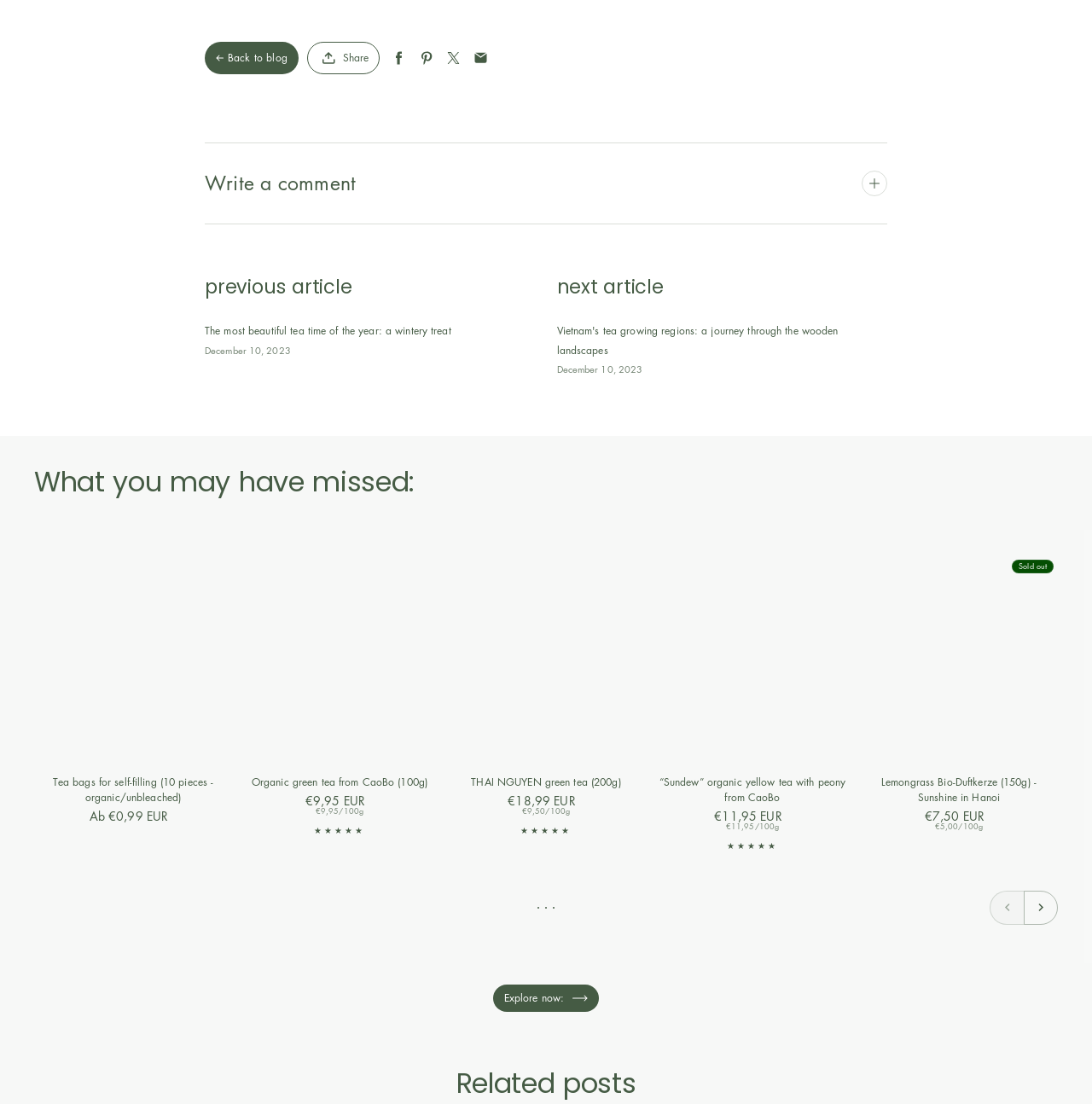Identify the bounding box coordinates of the clickable region required to complete the instruction: "Write a comment". The coordinates should be given as four float numbers within the range of 0 and 1, i.e., [left, top, right, bottom].

[0.188, 0.154, 0.326, 0.178]